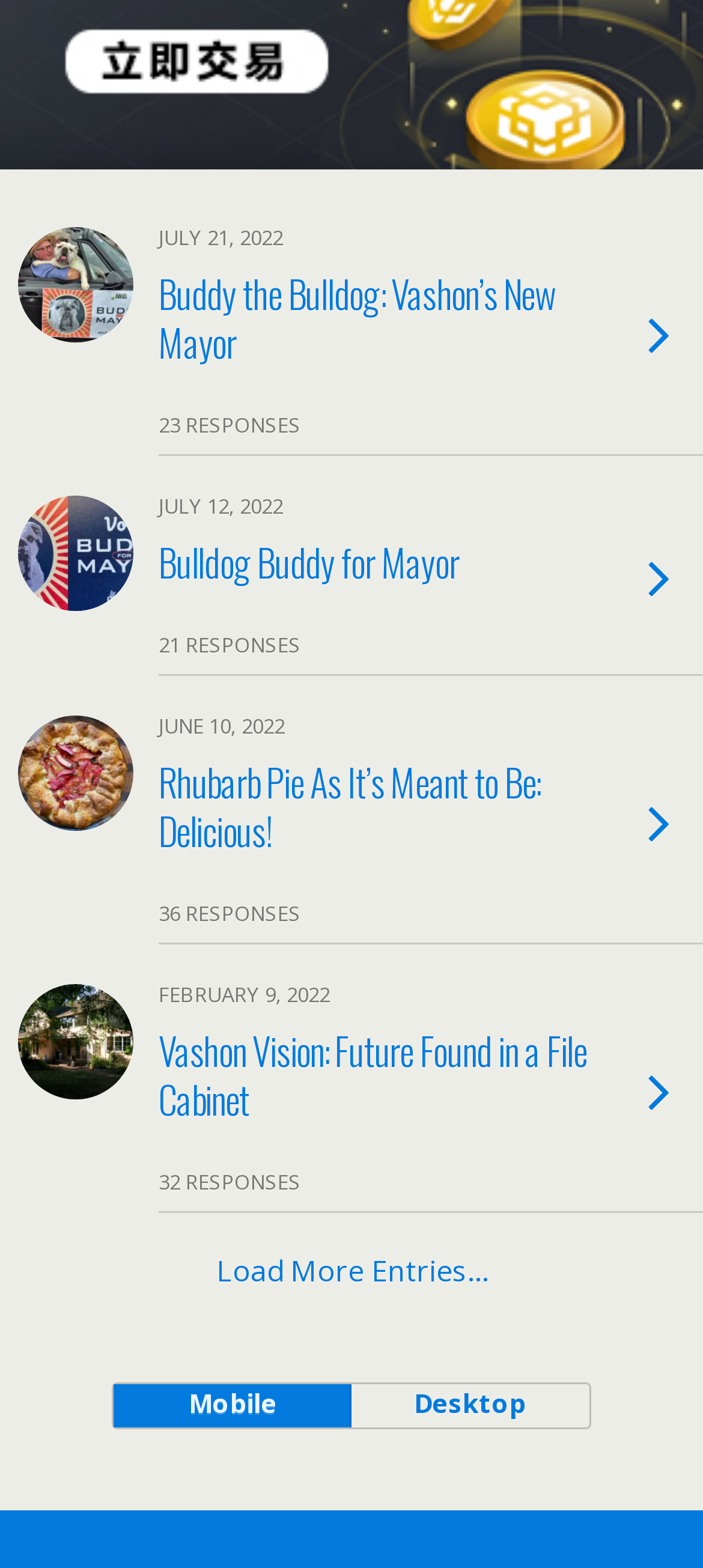Provide a short, one-word or phrase answer to the question below:
How many layout options are available?

2